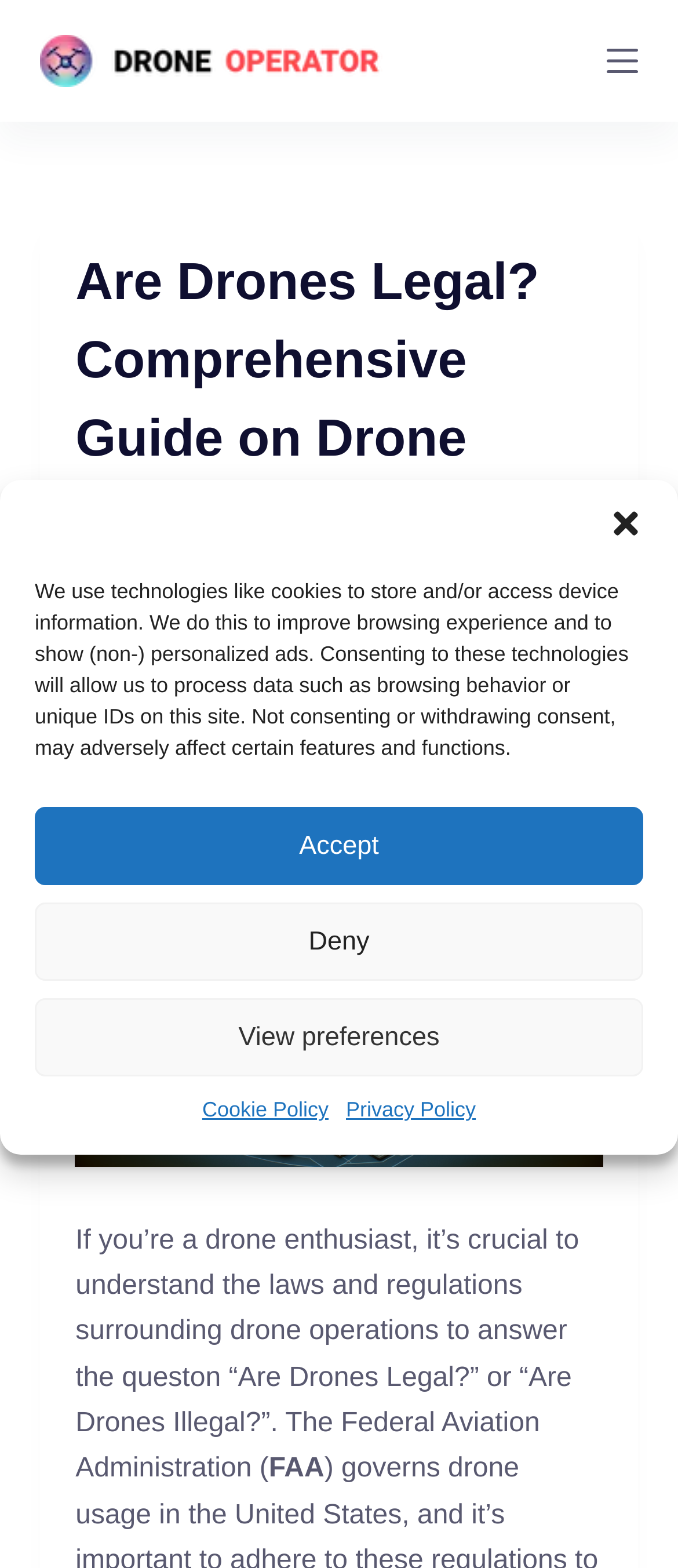Determine the bounding box coordinates of the clickable element to complete this instruction: "Read the article by 'Martijn'". Provide the coordinates in the format of four float numbers between 0 and 1, [left, top, right, bottom].

[0.111, 0.376, 0.175, 0.403]